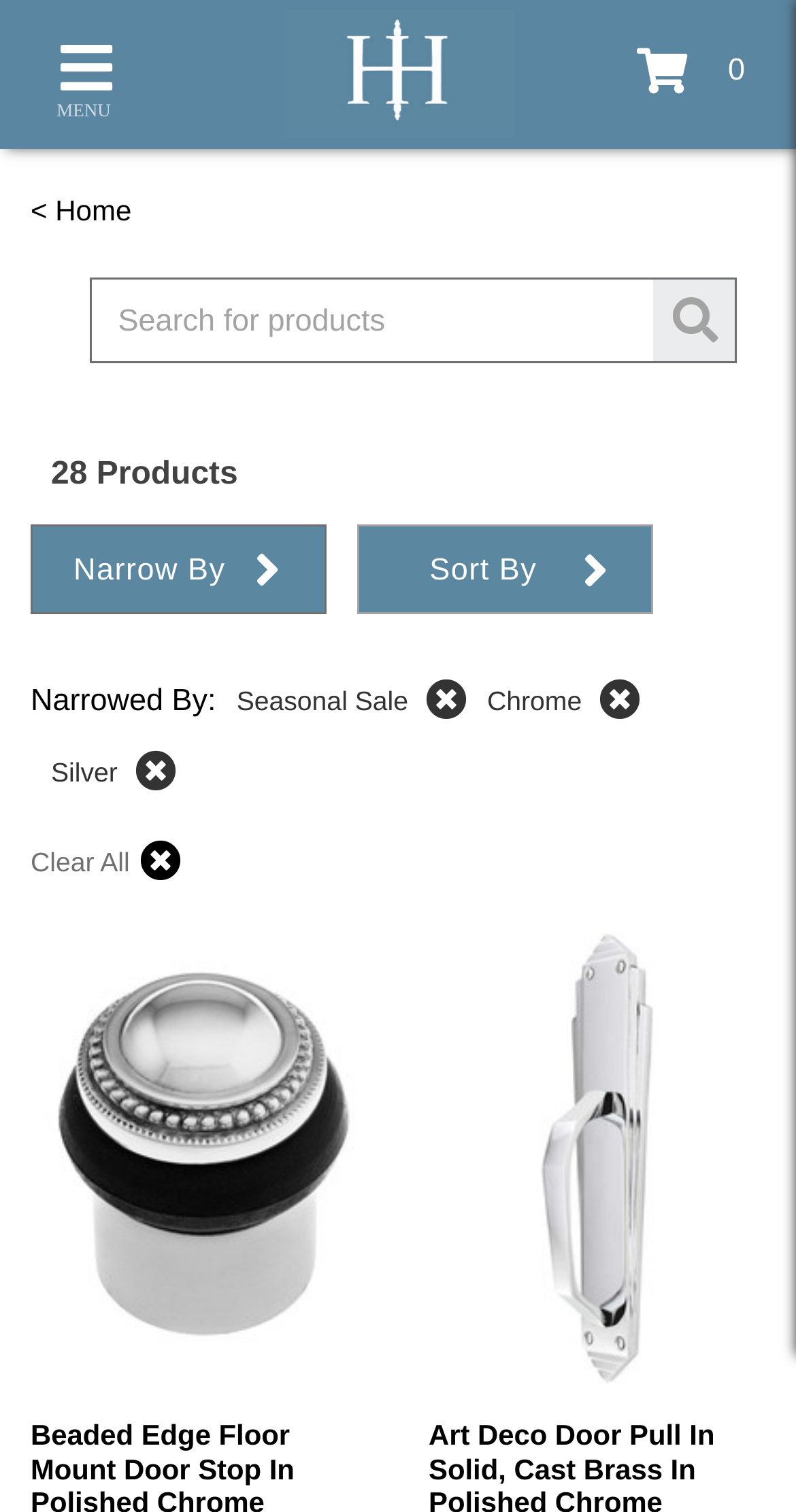Provide the bounding box coordinates of the HTML element this sentence describes: "title="House of Antique Hardware"". The bounding box coordinates consist of four float numbers between 0 and 1, i.e., [left, top, right, bottom].

[0.122, 0.007, 0.878, 0.09]